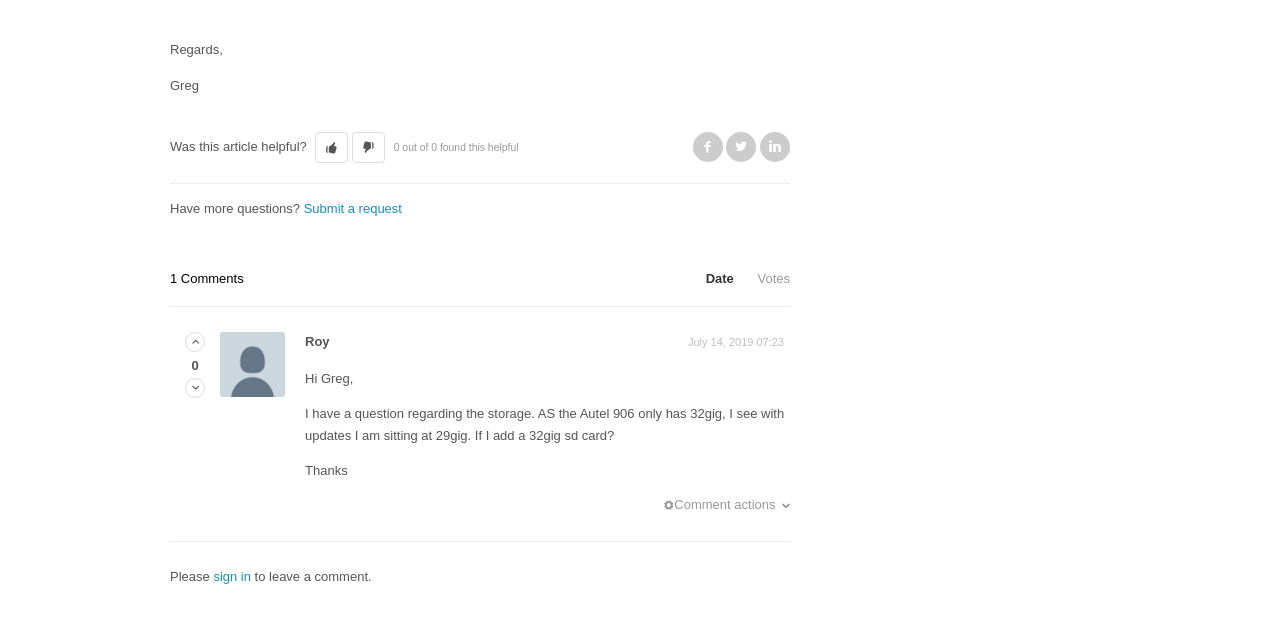Please provide a brief answer to the question using only one word or phrase: 
What is the name of the person who wrote the article?

Greg